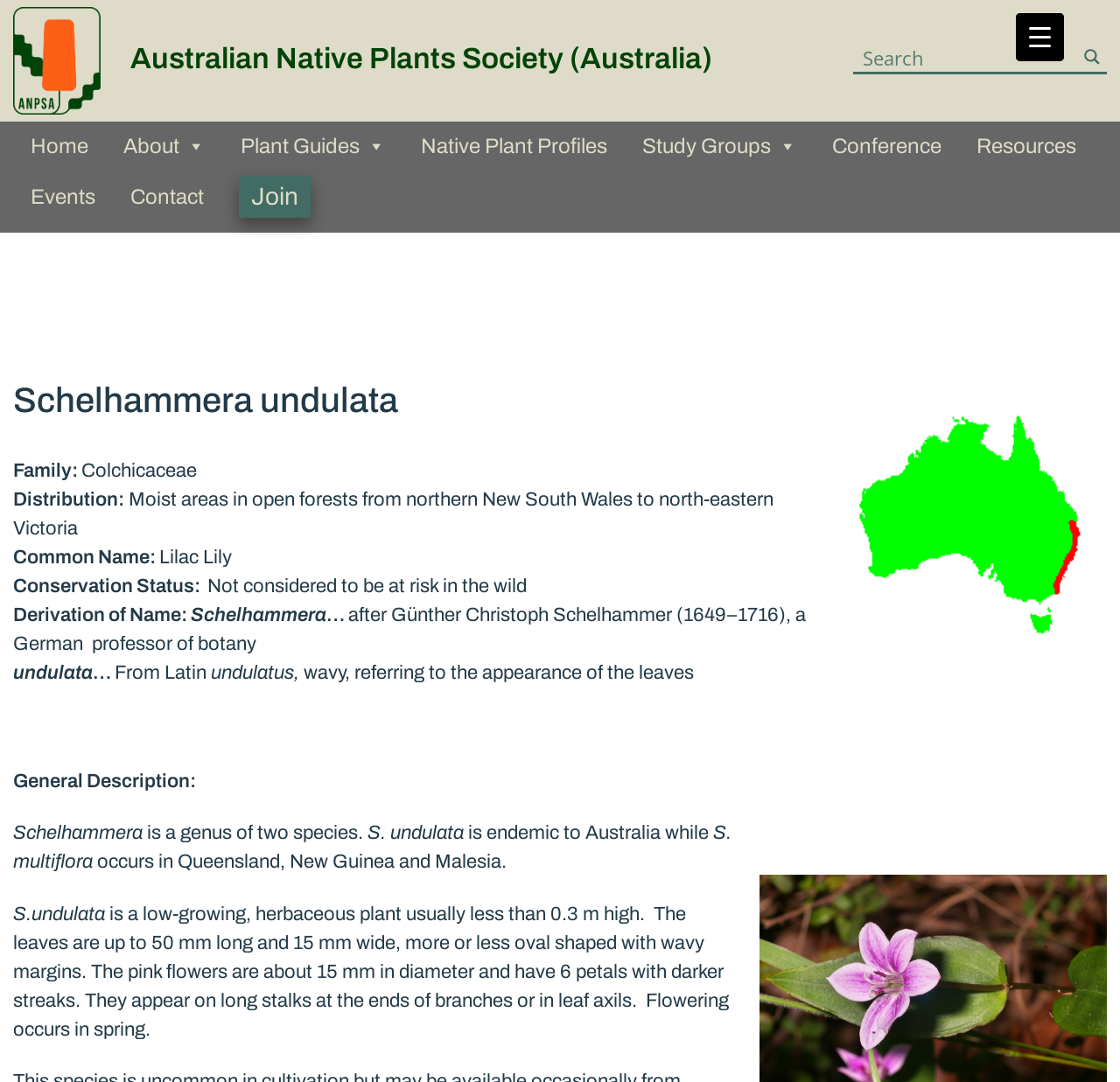Please identify the bounding box coordinates of the element's region that needs to be clicked to fulfill the following instruction: "Click the Search magnifier button". The bounding box coordinates should consist of four float numbers between 0 and 1, i.e., [left, top, right, bottom].

[0.962, 0.039, 0.988, 0.066]